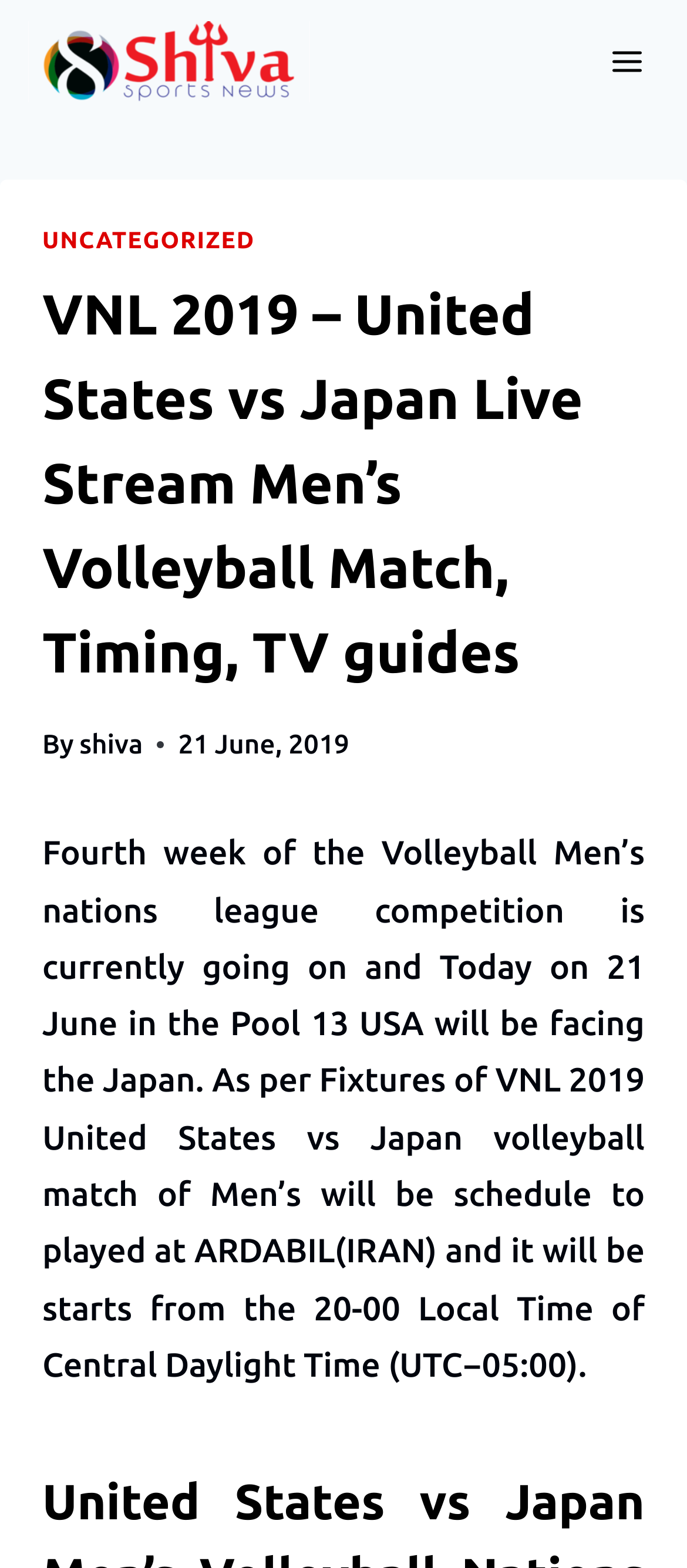Locate the headline of the webpage and generate its content.

VNL 2019 – United States vs Japan Live Stream Men’s Volleyball Match, Timing, TV guides